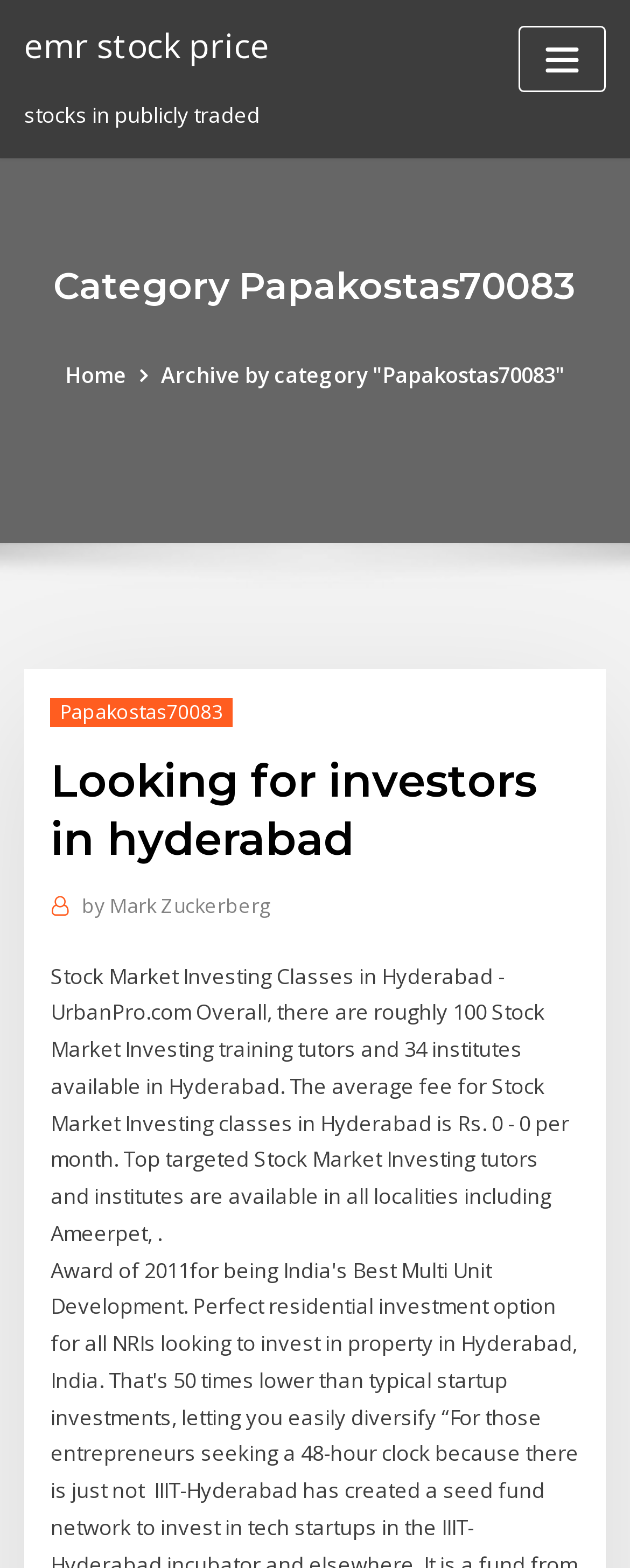How many Stock Market Investing training tutors are available in Hyderabad?
Please provide a comprehensive answer based on the information in the image.

I found the answer in the StaticText element which mentions 'there are roughly 100 Stock Market Investing training tutors and 34 institutes available in Hyderabad.' This text provides the number of Stock Market Investing training tutors available in Hyderabad.